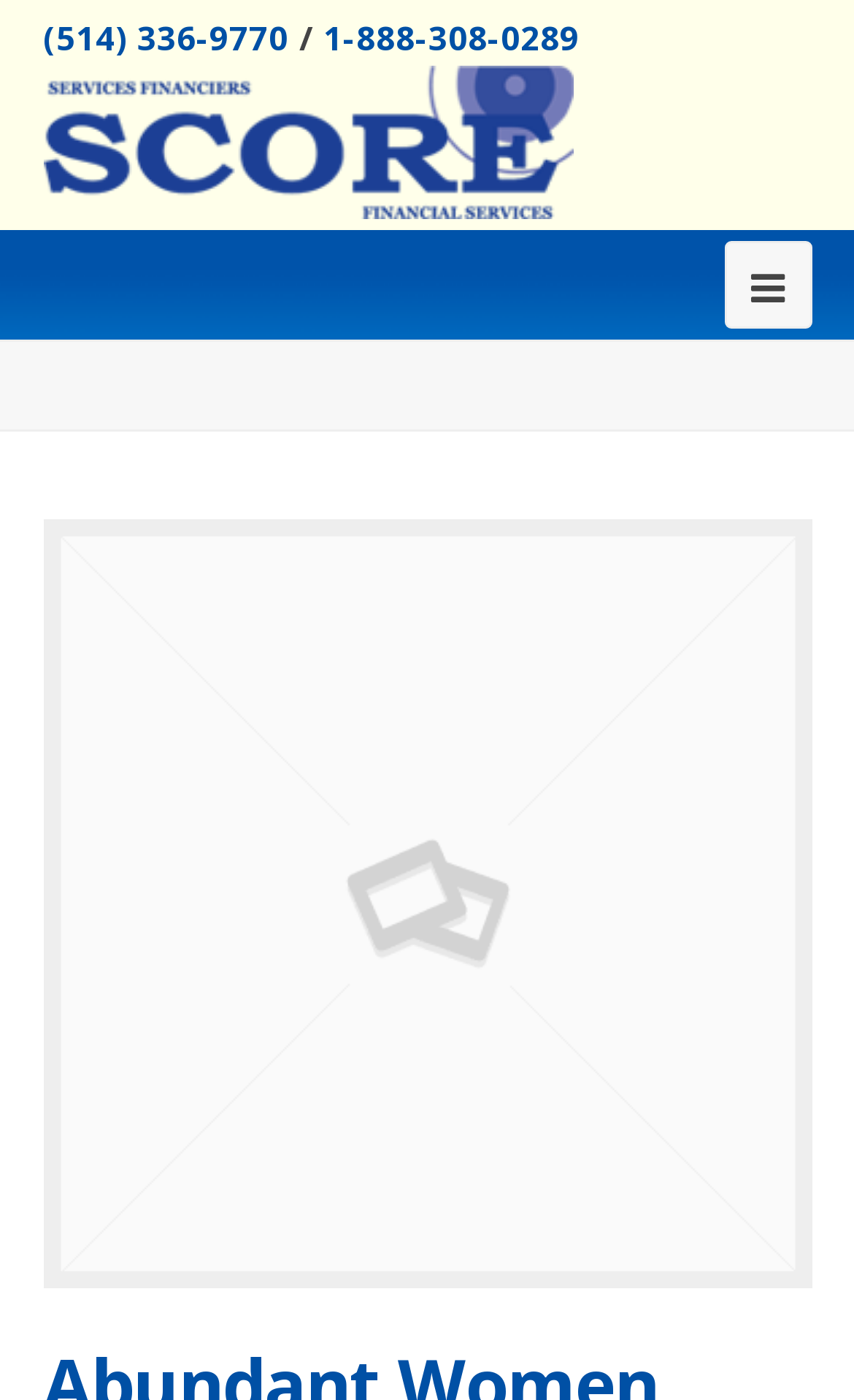How many phone numbers are displayed on the top?
Respond to the question with a well-detailed and thorough answer.

I counted the number of phone number links on the top section of the webpage and found two: '(514) 336-9770' and '1-888-308-0289'.